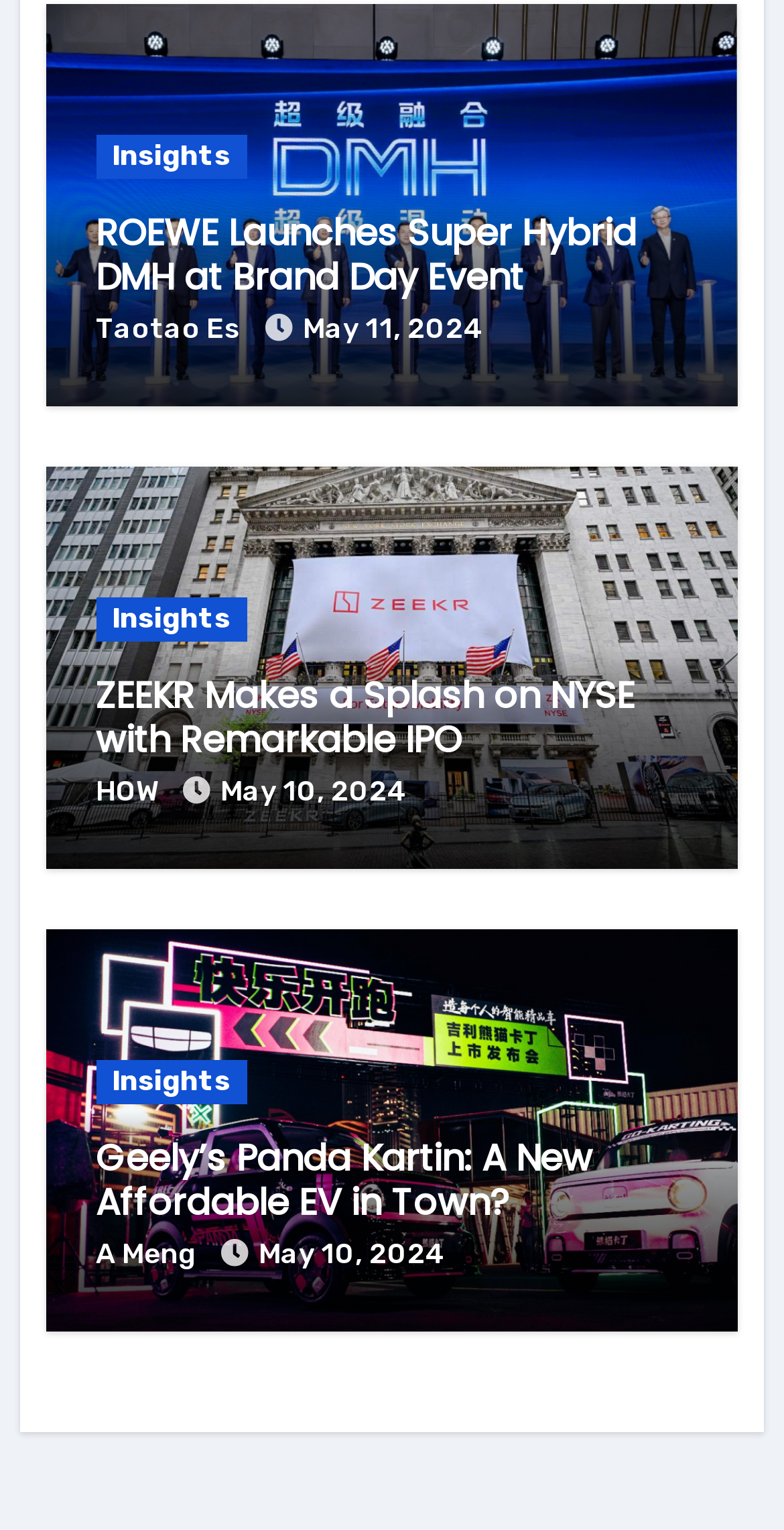Please provide the bounding box coordinates for the element that needs to be clicked to perform the instruction: "Click on the 'ROEWE Launches Super Hybrid DMH at Brand Day Event' article". The coordinates must consist of four float numbers between 0 and 1, formatted as [left, top, right, bottom].

[0.122, 0.136, 0.812, 0.197]